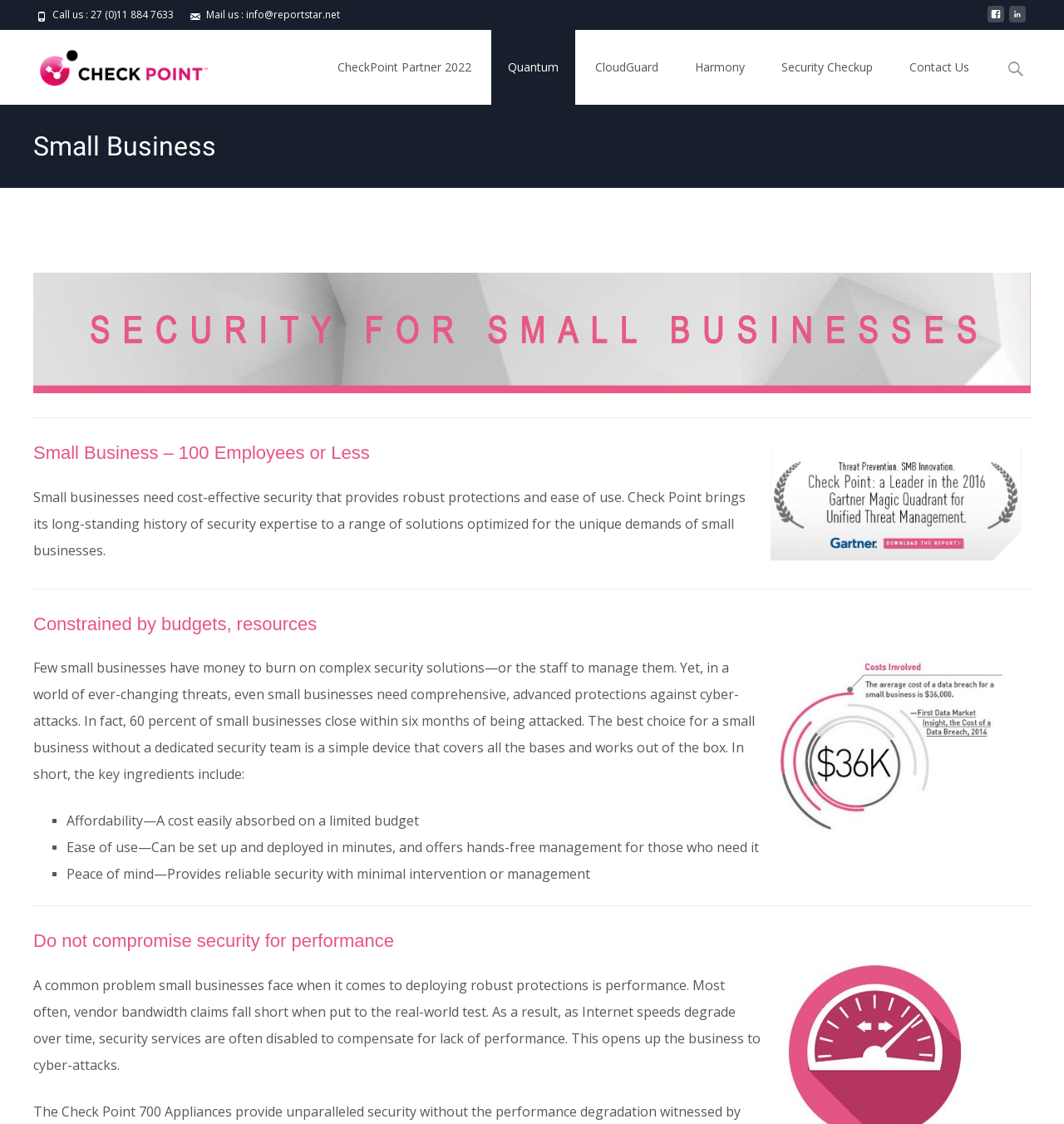Illustrate the webpage thoroughly, mentioning all important details.

The webpage is about Checkpoint Security solutions for small businesses. At the top, there are several links and icons, including a search bar at the top right corner. Below the search bar, there is a row of links, including "Checkpoint Partner 2022", "Quantum", "CloudGuard", "Harmony", "Security Checkup", and "Contact Us". 

On the left side, there is a section with a heading "Small Business" and an image of a small bus. Below the heading, there is a grid with two rows. The first row has a column with a heading "Small Business – 100 Employees or Less" and a paragraph of text describing the security needs of small businesses. The second column of the first row has an image labeled "leader". 

The second row of the grid has a column with a heading "Constrained by budgets, resources" and a paragraph of text describing the challenges small businesses face in terms of security. The text is divided into three sections, each marked with a bullet point, and describes the key ingredients for a small business security solution, including affordability, ease of use, and peace of mind. The second column of the second row has an image labeled "costs". 

At the bottom of the grid, there is a heading "Do not compromise security for performance".